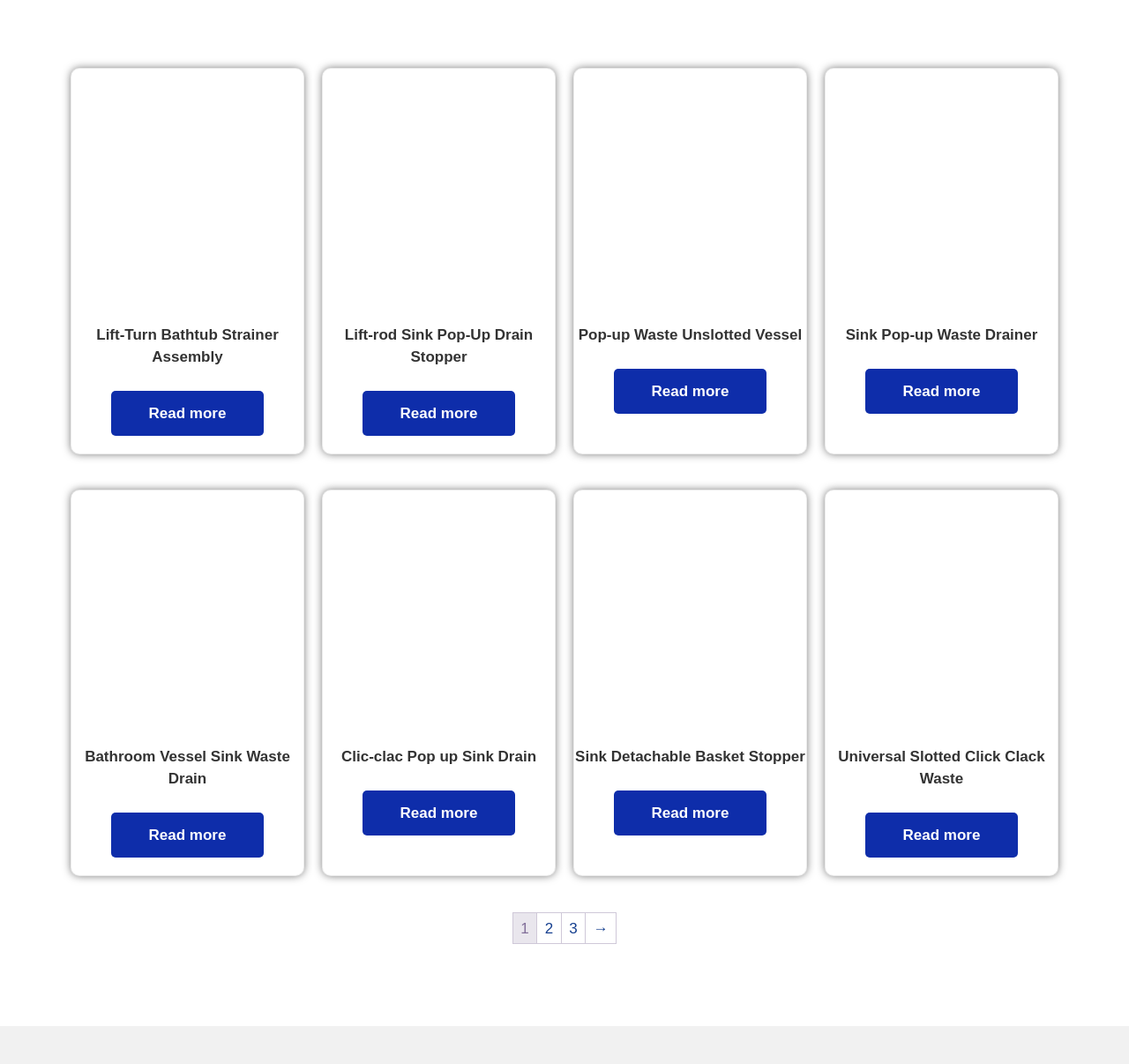Determine the bounding box coordinates of the element that should be clicked to execute the following command: "View page 2".

[0.476, 0.858, 0.497, 0.886]